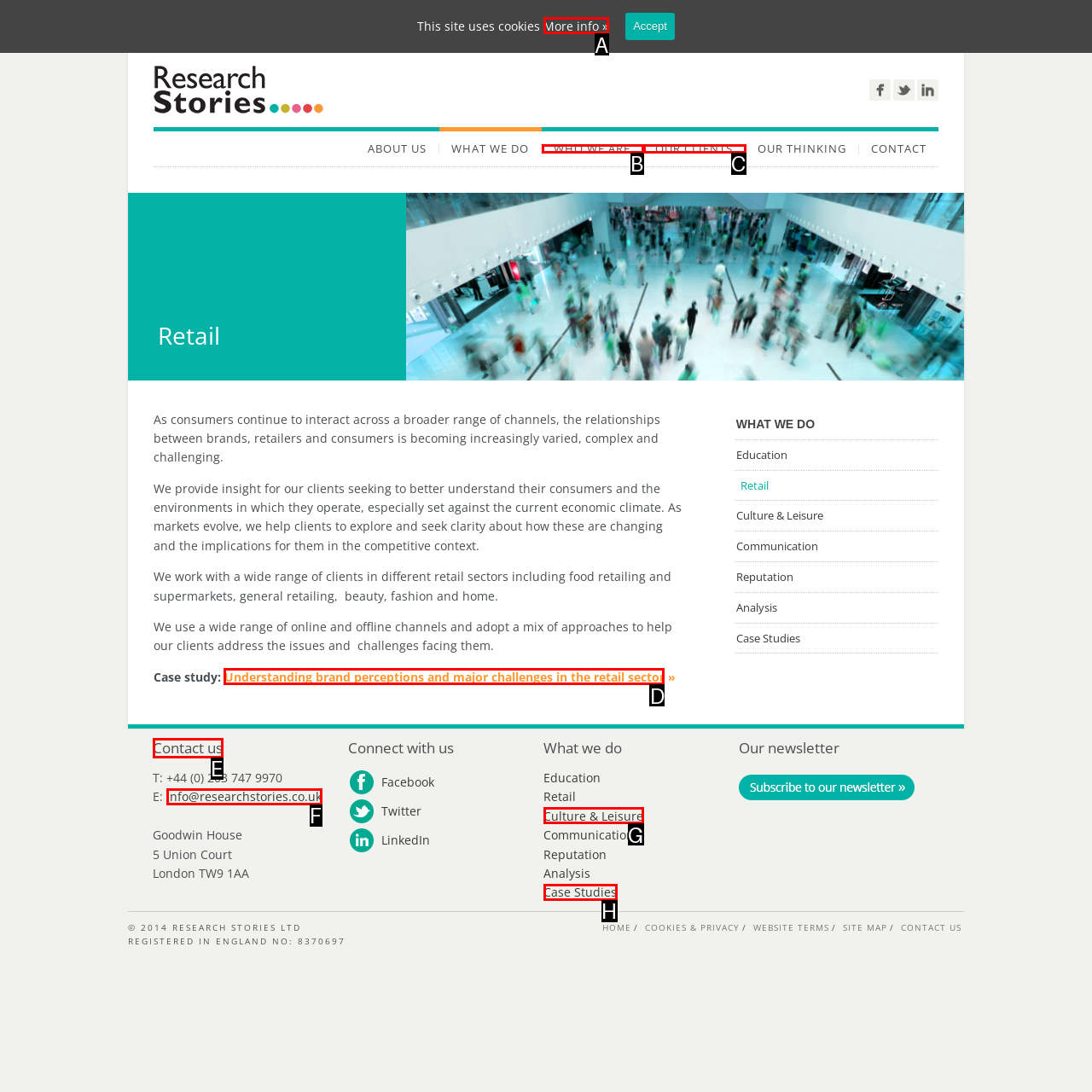Select the HTML element that should be clicked to accomplish the task: Contact us Reply with the corresponding letter of the option.

E